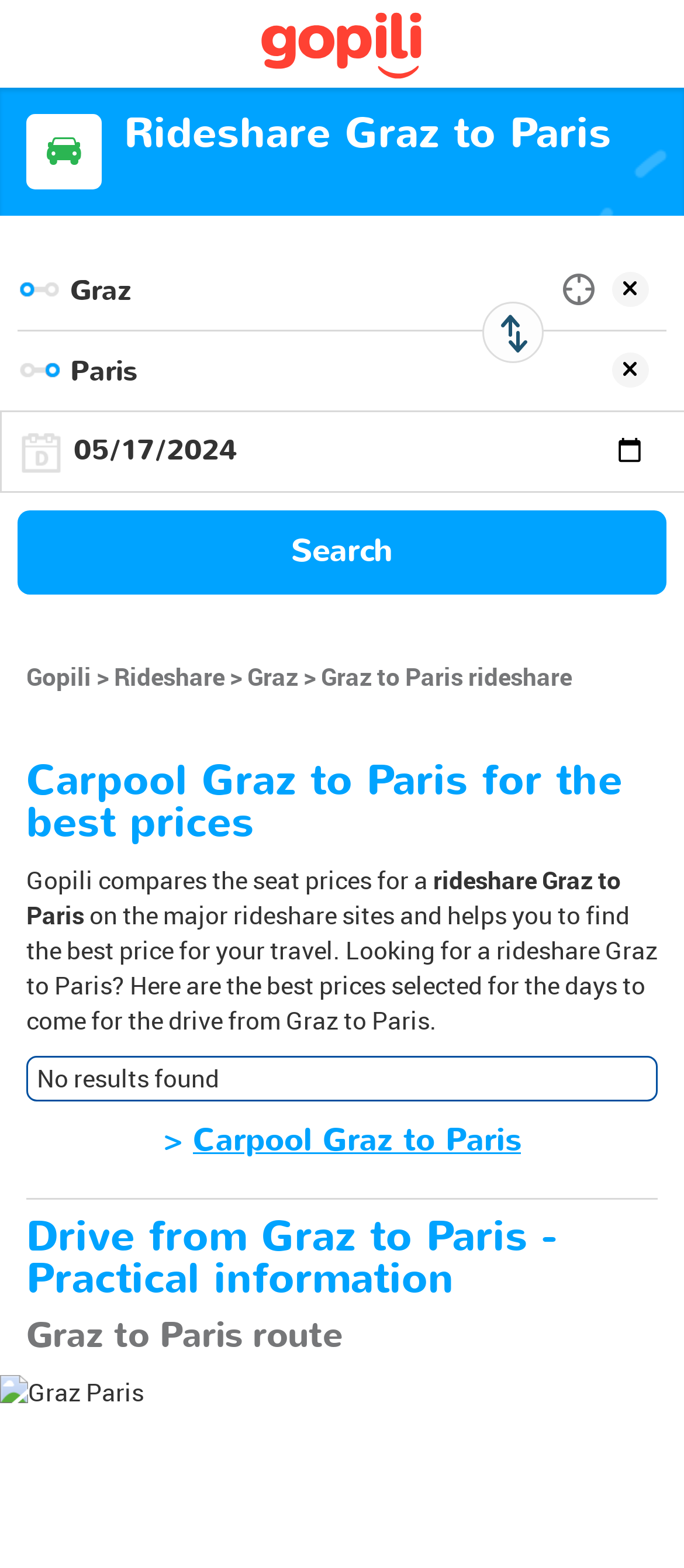Identify the bounding box coordinates of the clickable region required to complete the instruction: "Search for rideshare options". The coordinates should be given as four float numbers within the range of 0 and 1, i.e., [left, top, right, bottom].

[0.026, 0.325, 0.974, 0.379]